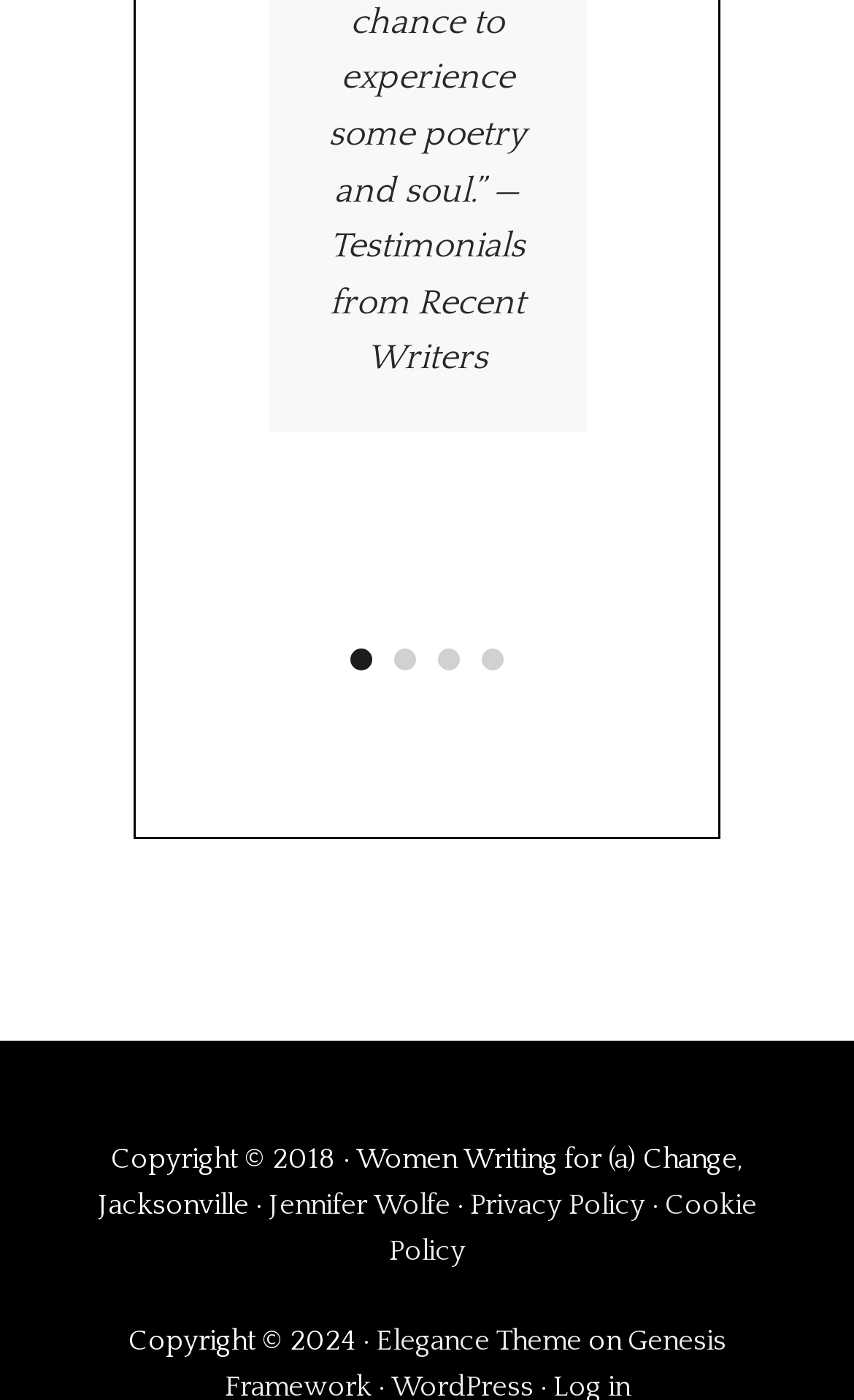Could you specify the bounding box coordinates for the clickable section to complete the following instruction: "Visit the Elegance Theme page"?

[0.44, 0.947, 0.681, 0.969]